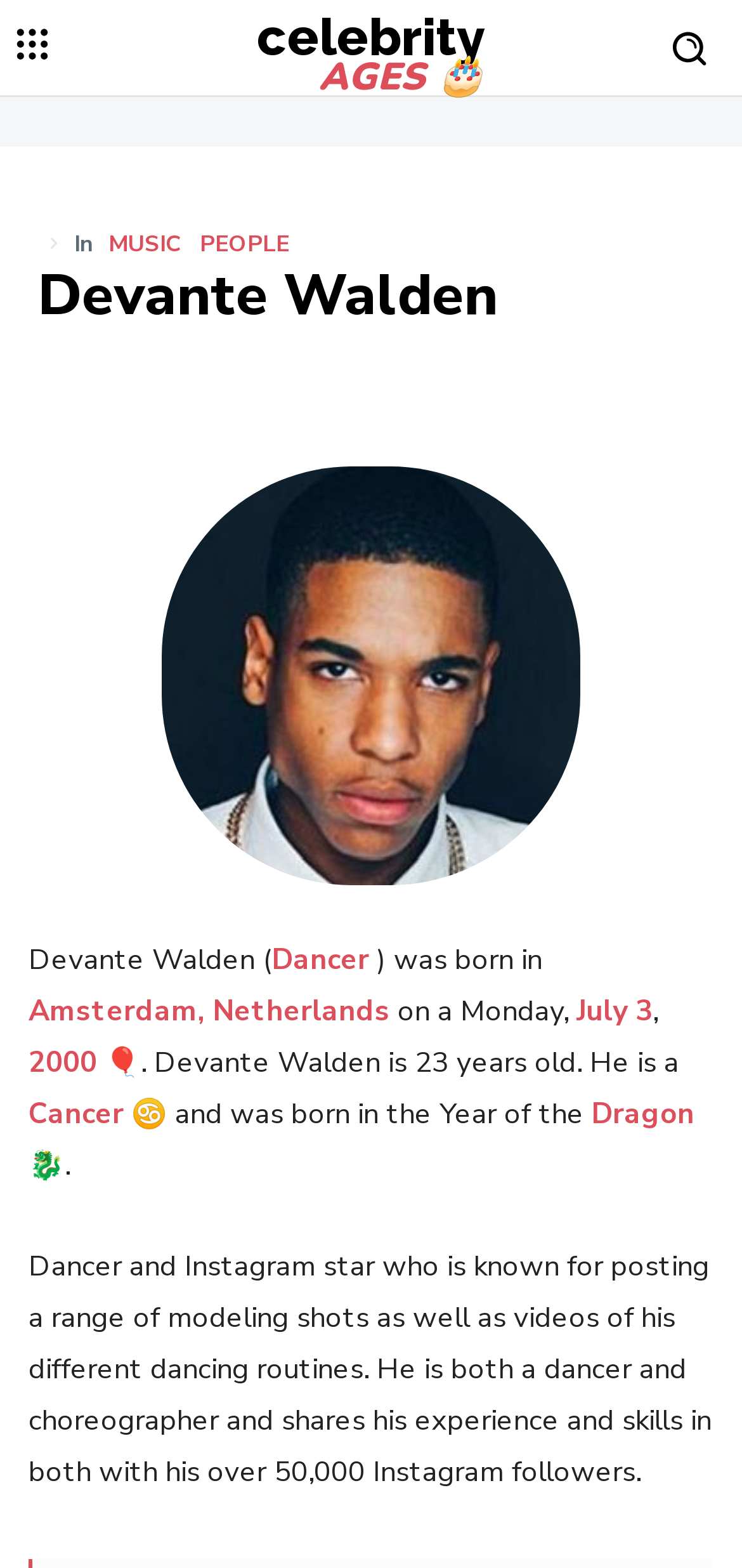Where was Devante Walden born?
Ensure your answer is thorough and detailed.

According to the webpage, Devante Walden was born in Amsterdam, Netherlands, which is mentioned in the sentence 'Devante Walden was born in Amsterdam, Netherlands on a Monday'.